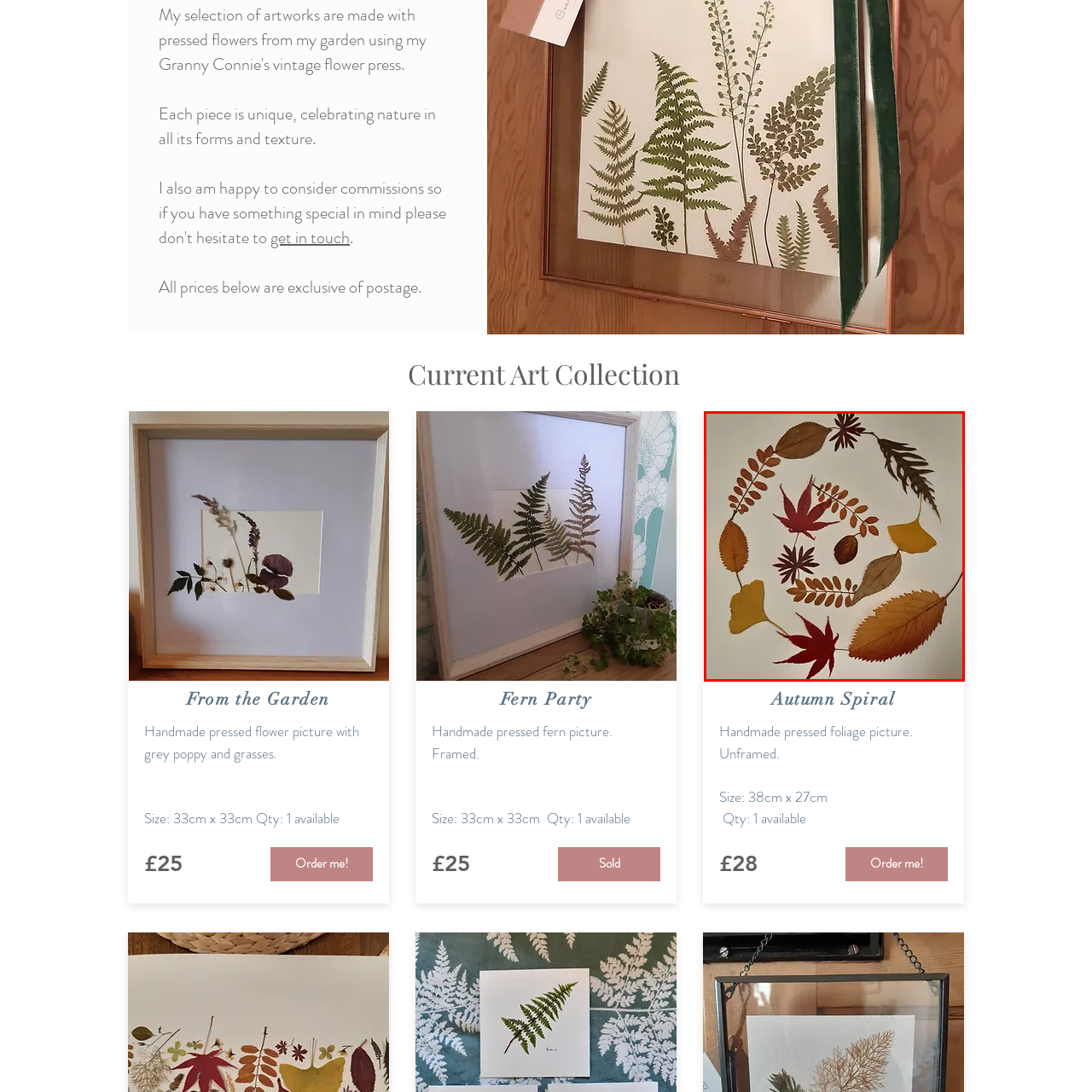What is the price of the artwork?
Pay attention to the image part enclosed by the red bounding box and answer the question using a single word or a short phrase.

£28